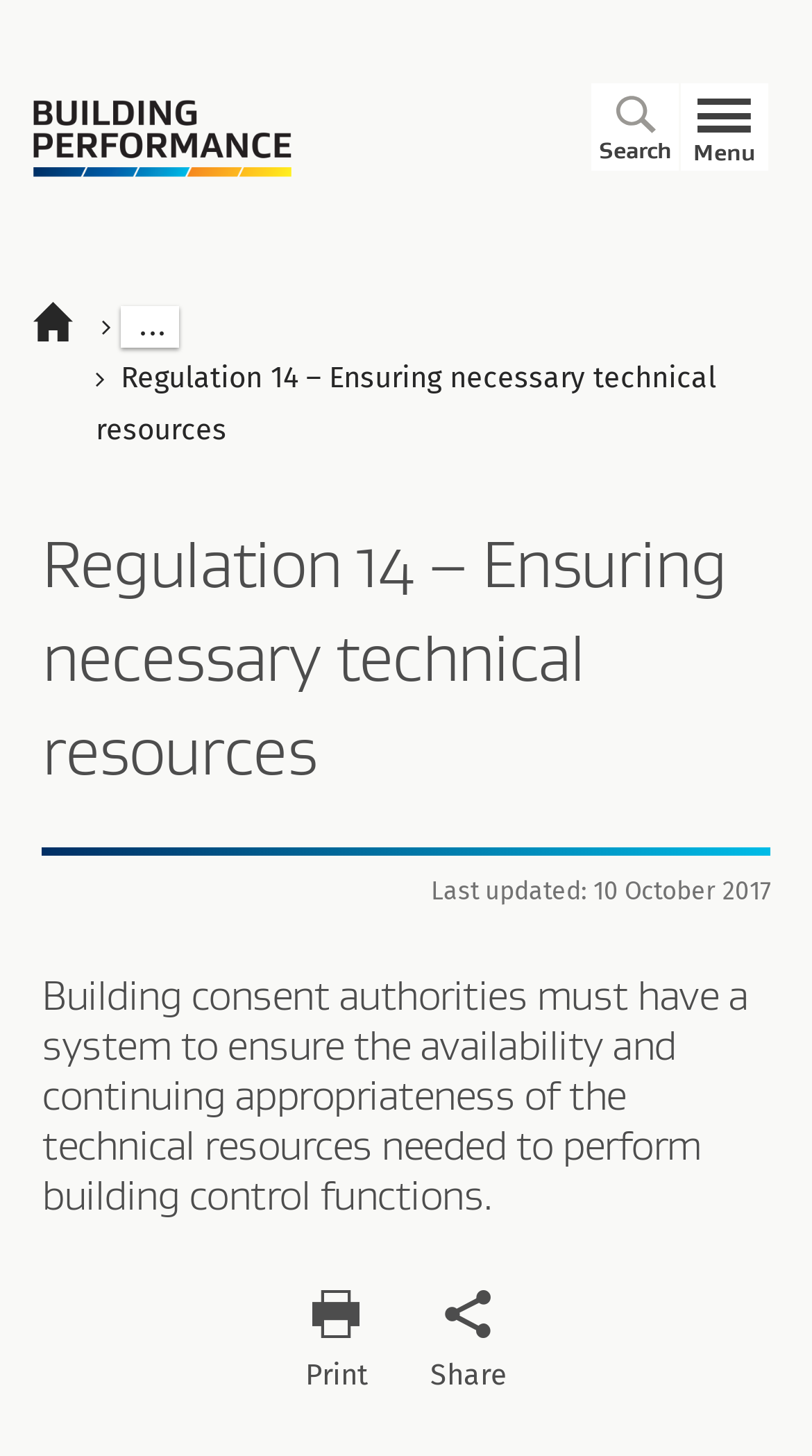Identify the bounding box coordinates for the UI element mentioned here: "...". Provide the coordinates as four float values between 0 and 1, i.e., [left, top, right, bottom].

[0.149, 0.21, 0.221, 0.238]